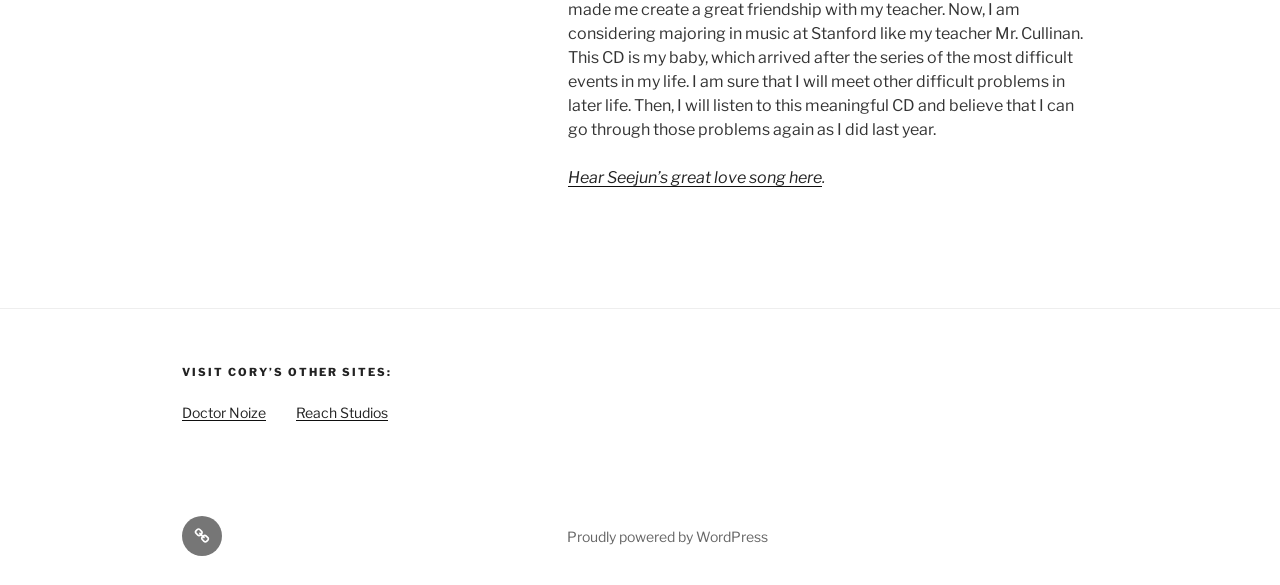How many social links are present in the footer?
Refer to the image and give a detailed response to the question.

The webpage has a navigation section in the footer with the text 'Footer Social Links Menu', which contains a single link 'Contact', implying that there is only one social link present in the footer.